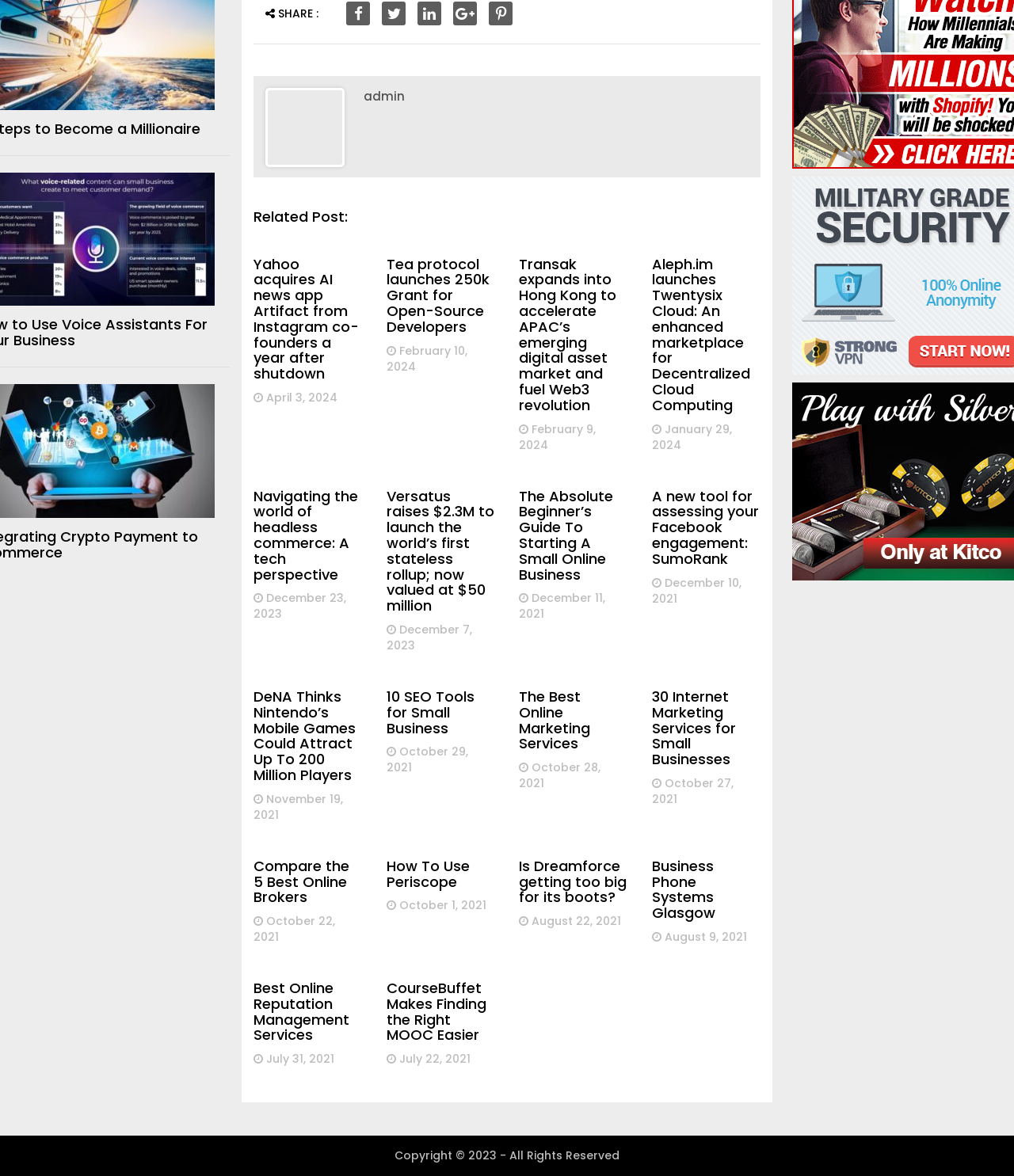Determine the bounding box coordinates of the section to be clicked to follow the instruction: "Check 'Related Post:'". The coordinates should be given as four float numbers between 0 and 1, formatted as [left, top, right, bottom].

[0.25, 0.178, 0.75, 0.191]